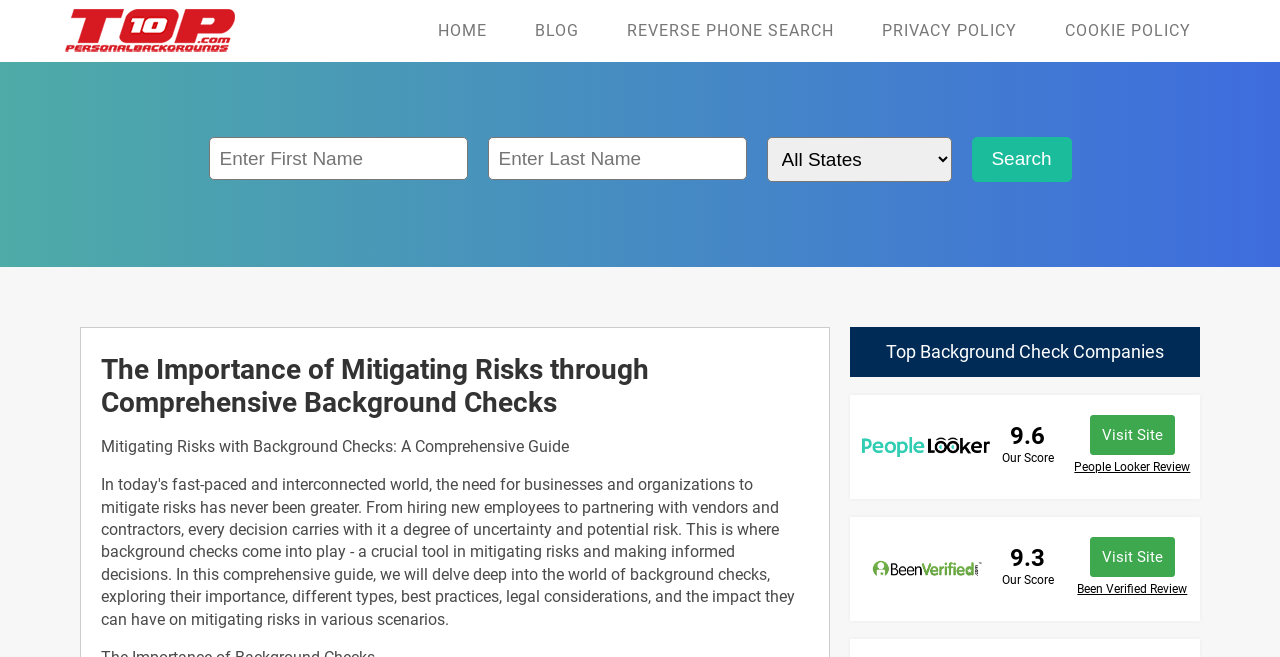Please locate the bounding box coordinates of the element's region that needs to be clicked to follow the instruction: "Search for a person". The bounding box coordinates should be provided as four float numbers between 0 and 1, i.e., [left, top, right, bottom].

[0.759, 0.208, 0.837, 0.276]